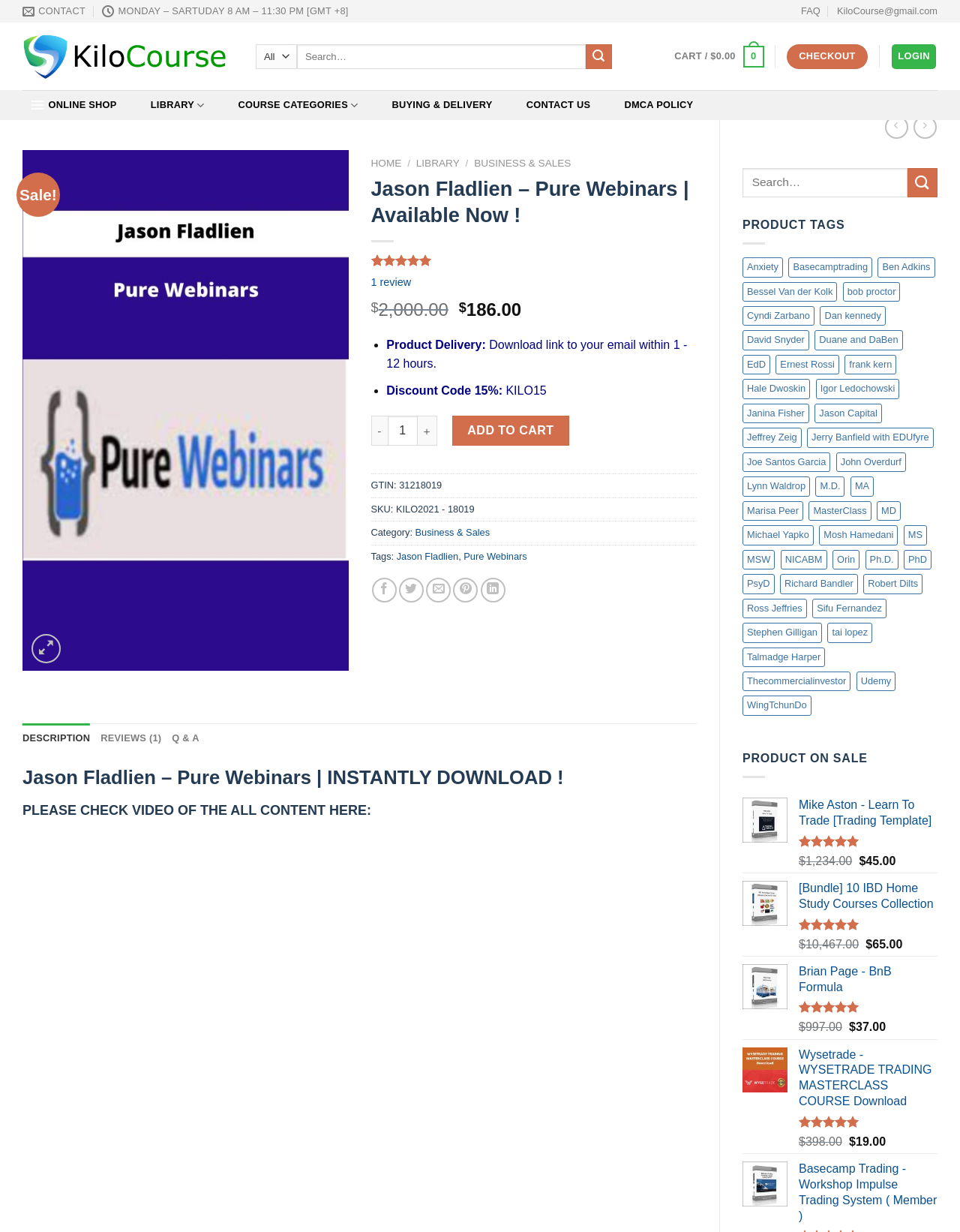Determine the coordinates of the bounding box that should be clicked to complete the instruction: "Search for a product". The coordinates should be represented by four float numbers between 0 and 1: [left, top, right, bottom].

[0.266, 0.036, 0.637, 0.056]